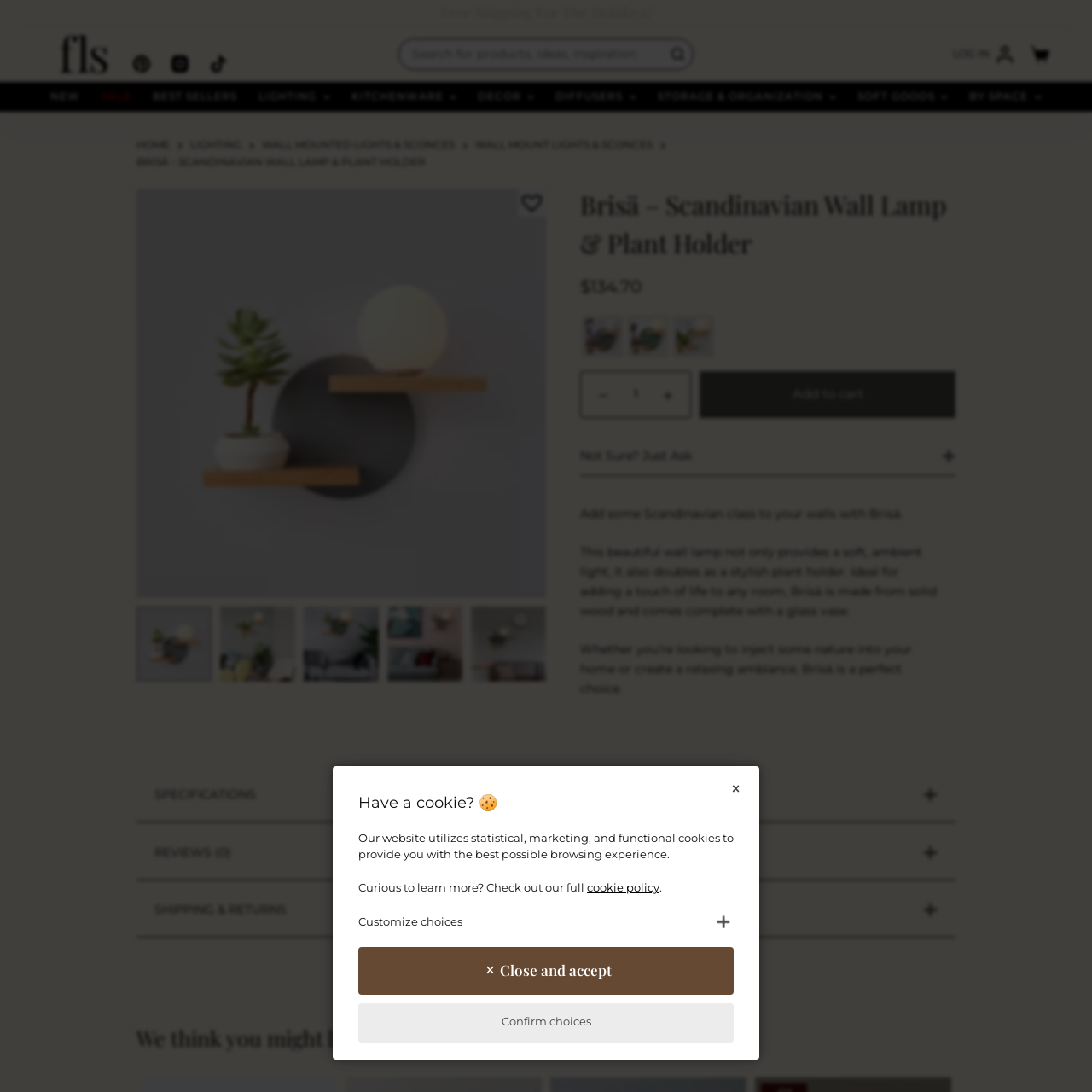Offer a detailed account of what is shown inside the red bounding box.

The image features the "Brisä - Scandinavian Wall Lamp & Plant Holder," an elegant and functional lighting solution designed for both style and versatility. This lamp not only provides a warm and inviting glow but also serves as a unique plant holder, allowing you to incorporate greenery into your living space. The Scandinavian design is characterized by clean lines and minimalistic aesthetics, making it a perfect addition to any modern or contemporary decor. Ideal for light sleepers, this lamp enhances the ambiance of a bedroom or cozy nook without overwhelming the space. The caption highlights both its aesthetic appeal and functional benefits, making it a desirable choice for those seeking to elevate their interior design while nurturing plants.